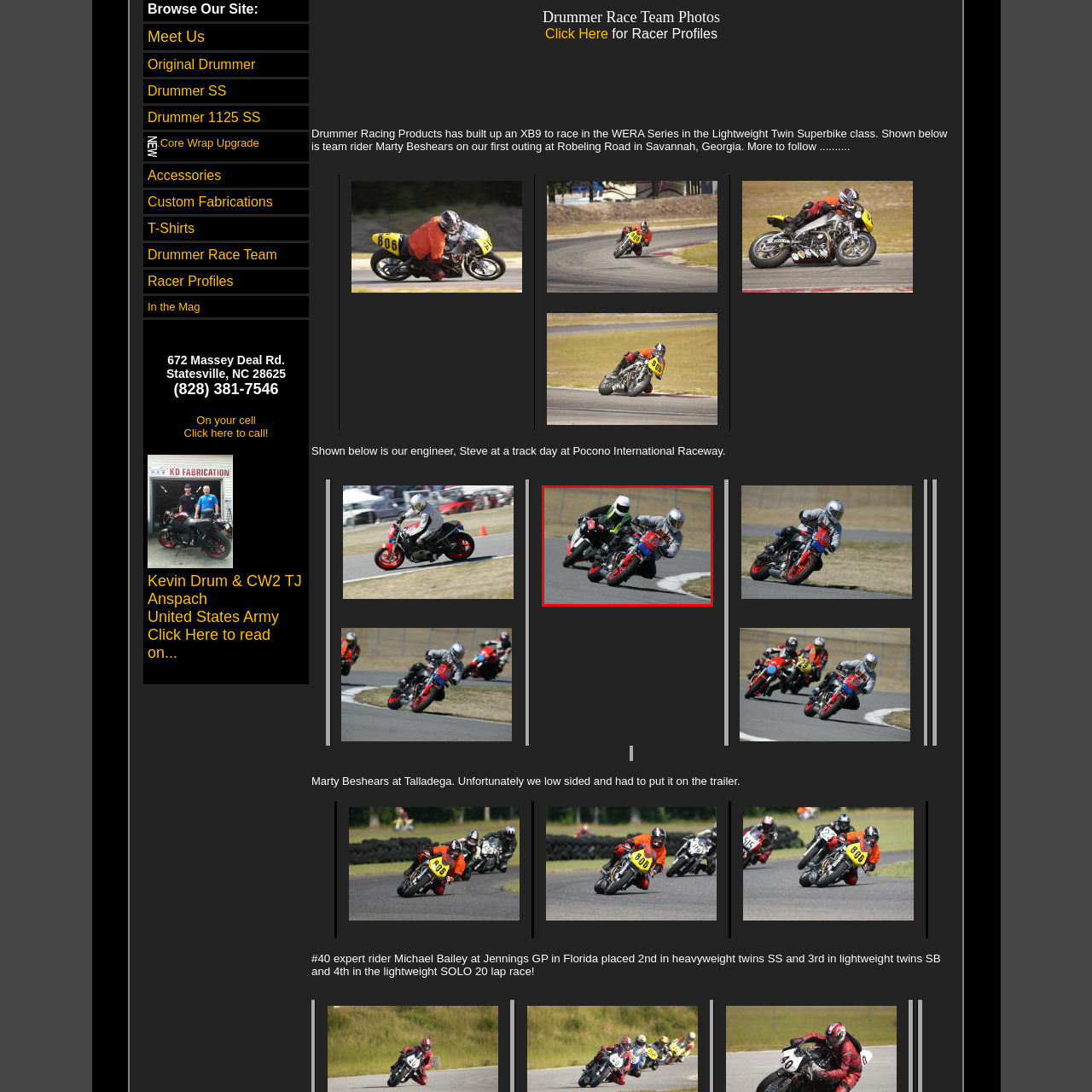Concentrate on the image inside the red frame and provide a detailed response to the subsequent question, utilizing the visual information from the image: 
What is the color of the helmet worn by the rider on the right?

The caption states that the rider on the right is dressed in a gray sweatshirt and a silver helmet, which implies that the color of their helmet is silver.